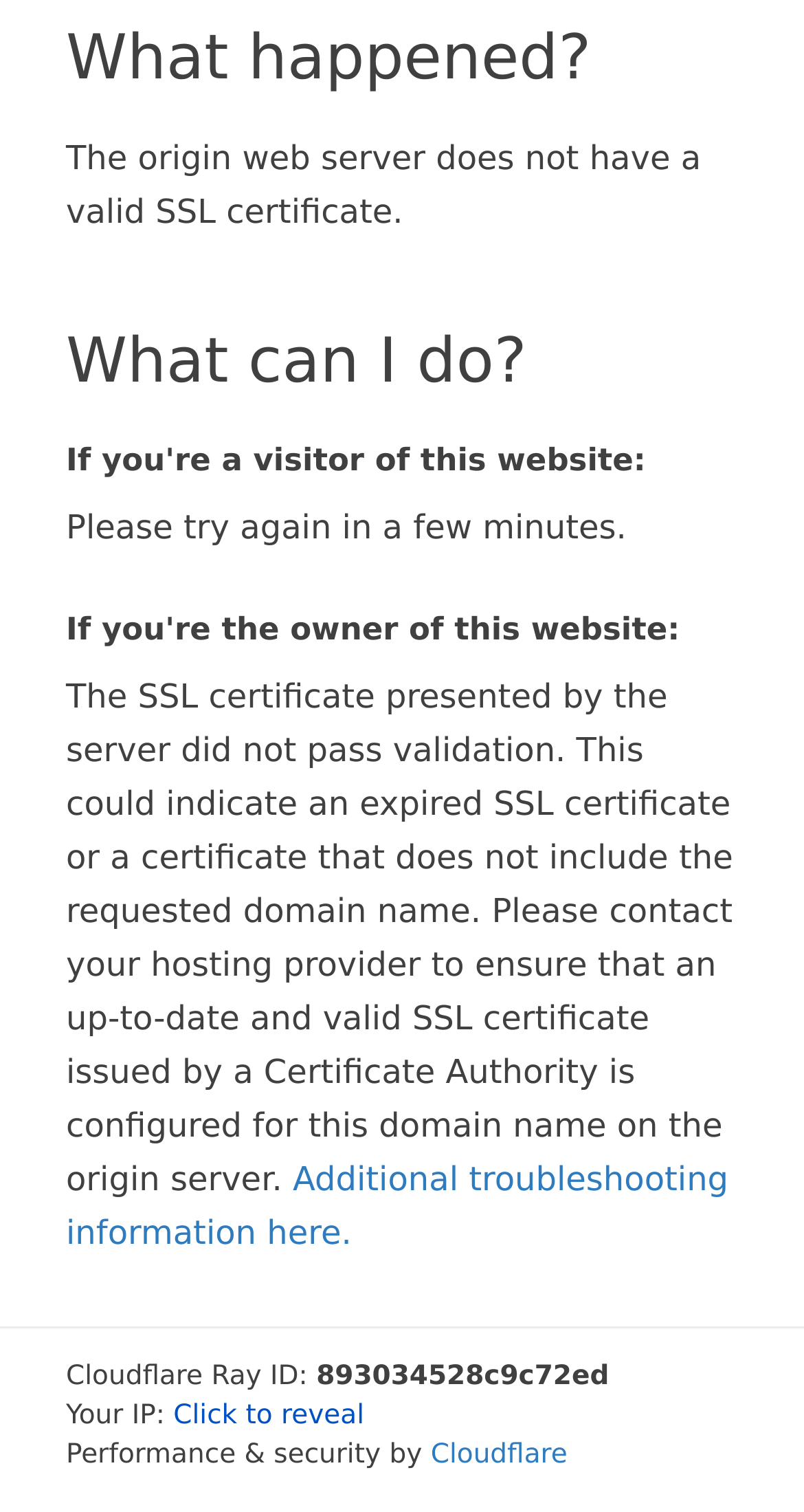What should the website owner do to resolve the issue?
Please give a well-detailed answer to the question.

The website owner should contact their hosting provider to ensure that an up-to-date and valid SSL certificate issued by a Certificate Authority is configured for this domain name on the origin server, as indicated by the StaticText element 'The SSL certificate presented by the server did not pass validation. This could indicate an expired SSL certificate or a certificate that does not include the requested domain name.'